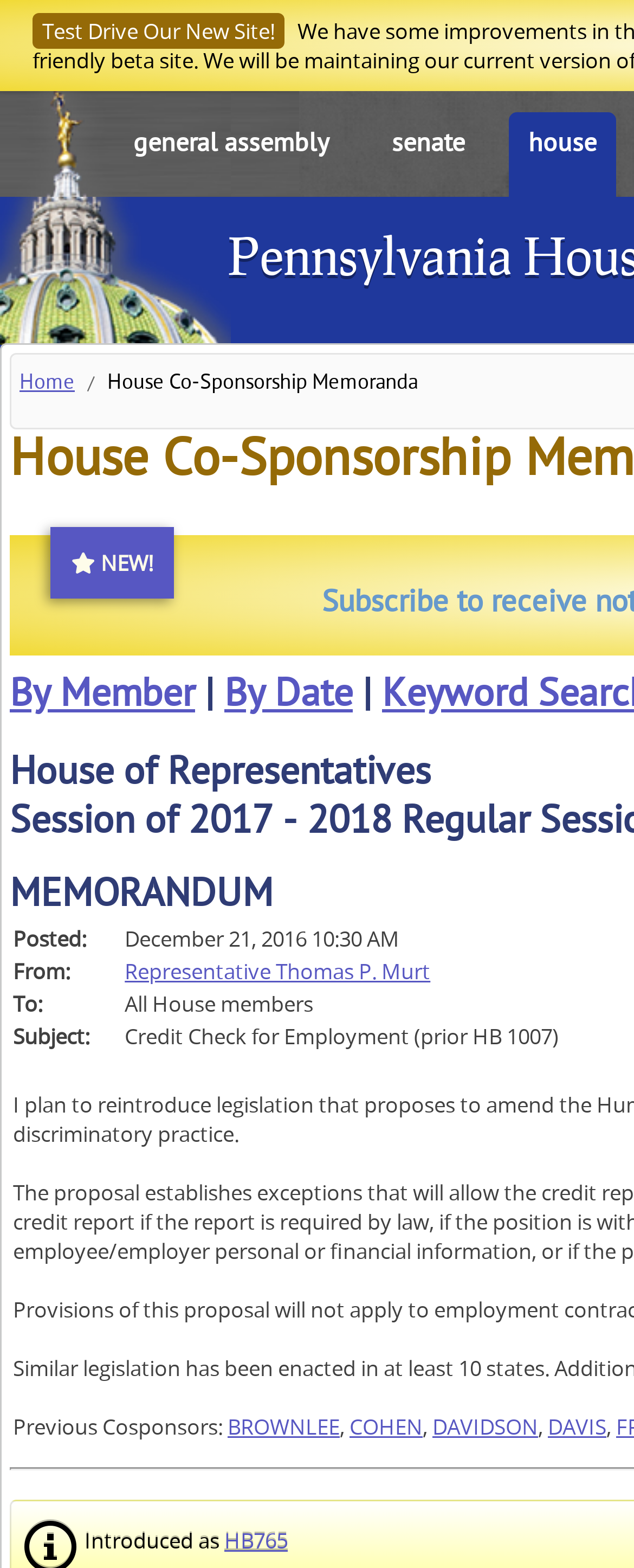Please identify the bounding box coordinates of the element that needs to be clicked to execute the following command: "Click on 'HB765'". Provide the bounding box using four float numbers between 0 and 1, formatted as [left, top, right, bottom].

[0.354, 0.973, 0.454, 0.992]